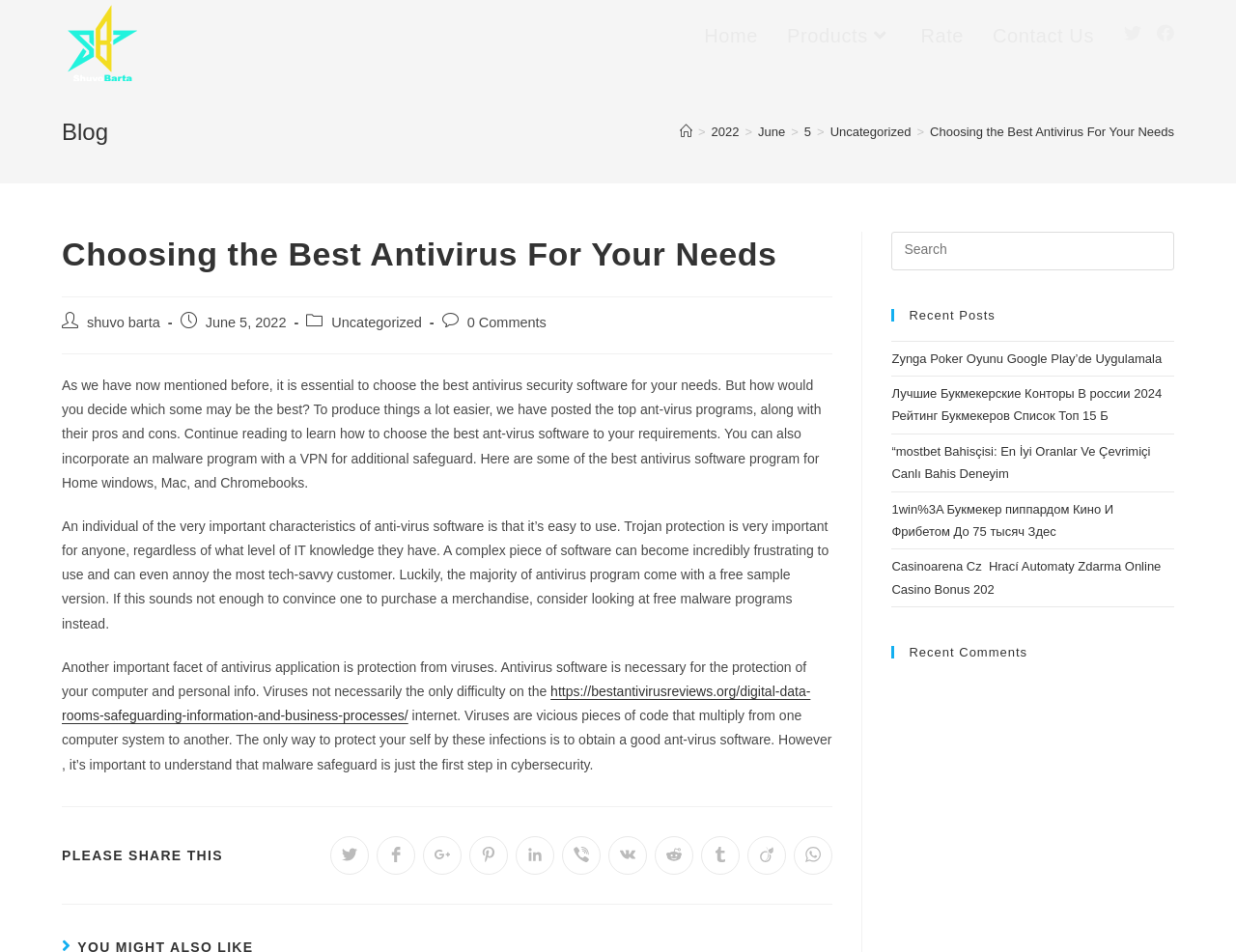Locate the bounding box coordinates of the clickable part needed for the task: "Click on the 'Home' link".

[0.558, 0.0, 0.625, 0.075]